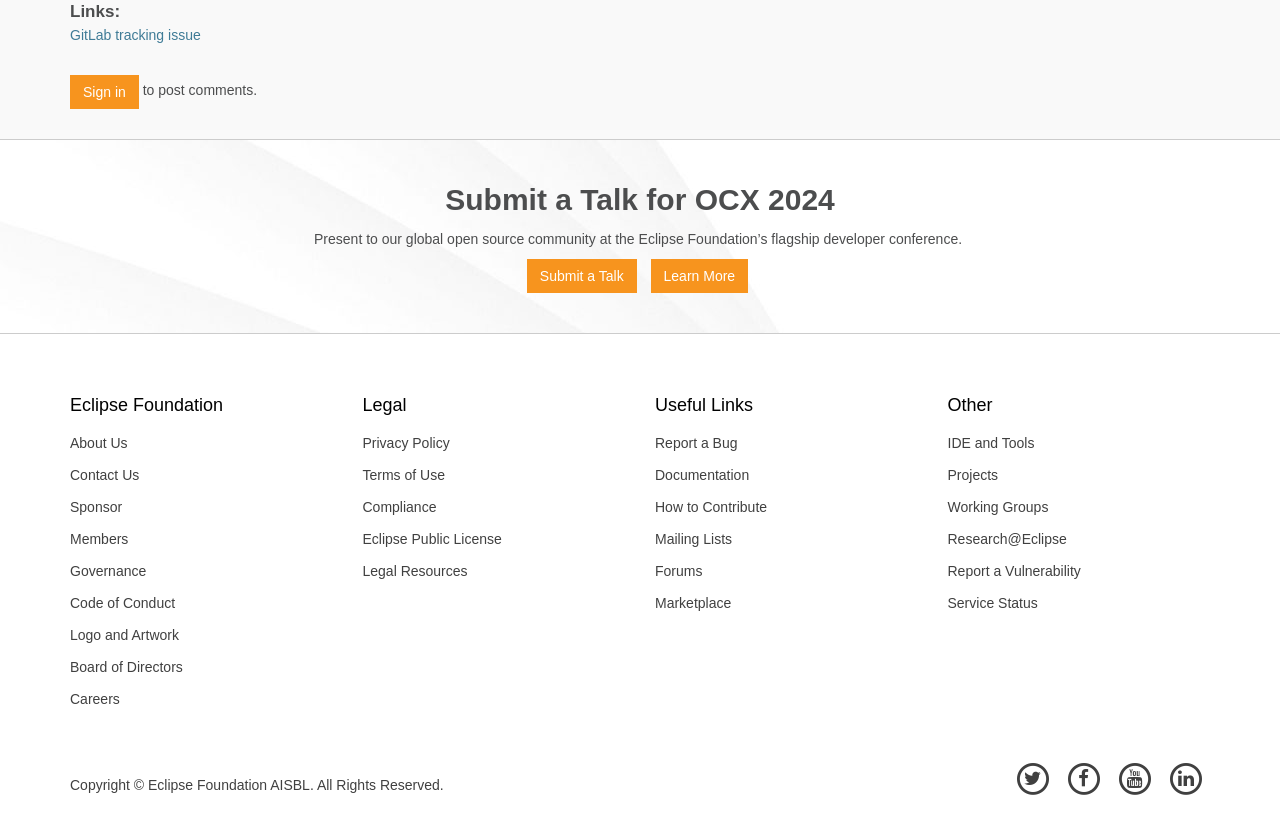Extract the bounding box for the UI element that matches this description: "Legal Resources".

[0.271, 0.666, 0.488, 0.705]